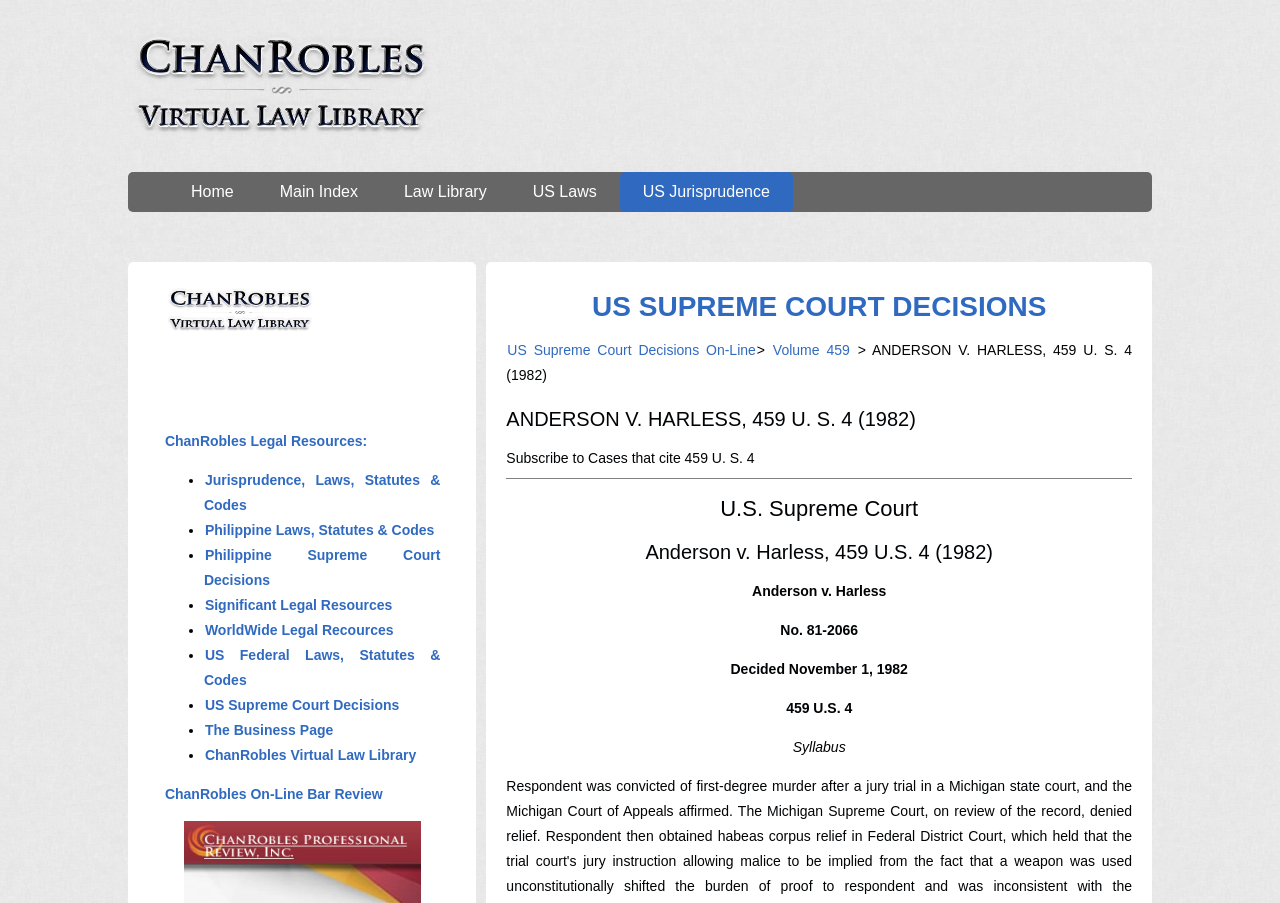Locate the bounding box coordinates of the element's region that should be clicked to carry out the following instruction: "Go to Home". The coordinates need to be four float numbers between 0 and 1, i.e., [left, top, right, bottom].

[0.131, 0.191, 0.201, 0.235]